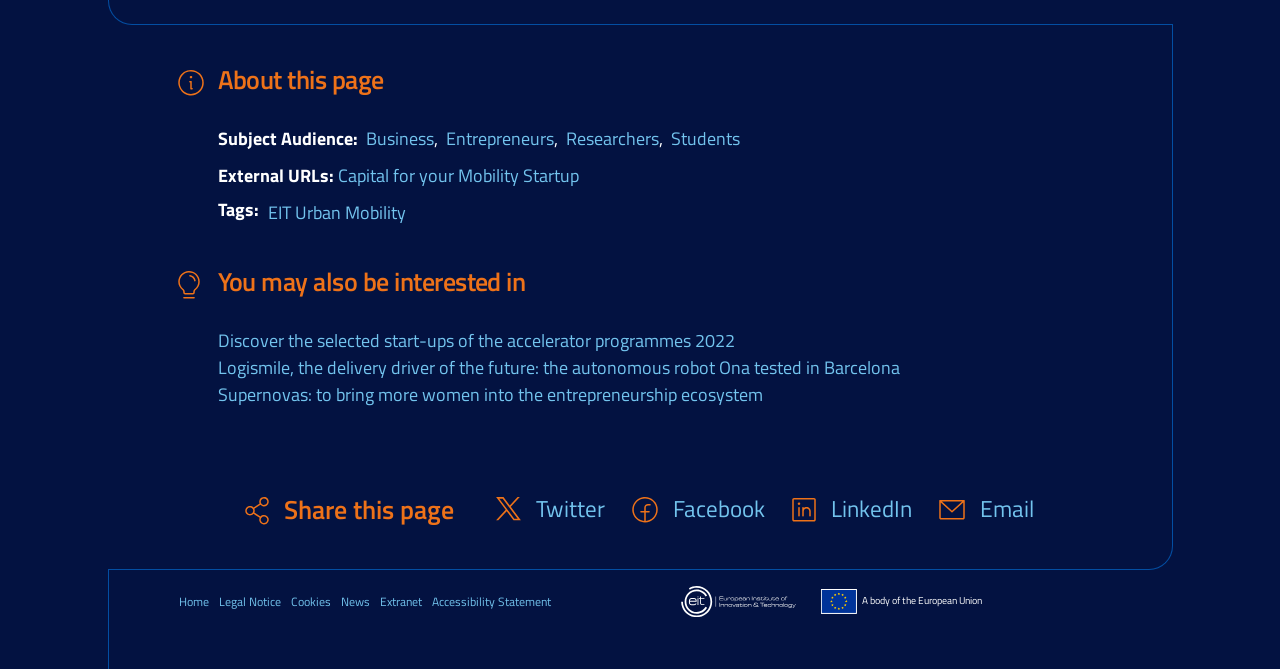Determine the bounding box coordinates of the element's region needed to click to follow the instruction: "Click on the 'Business' link". Provide these coordinates as four float numbers between 0 and 1, formatted as [left, top, right, bottom].

[0.286, 0.187, 0.339, 0.227]